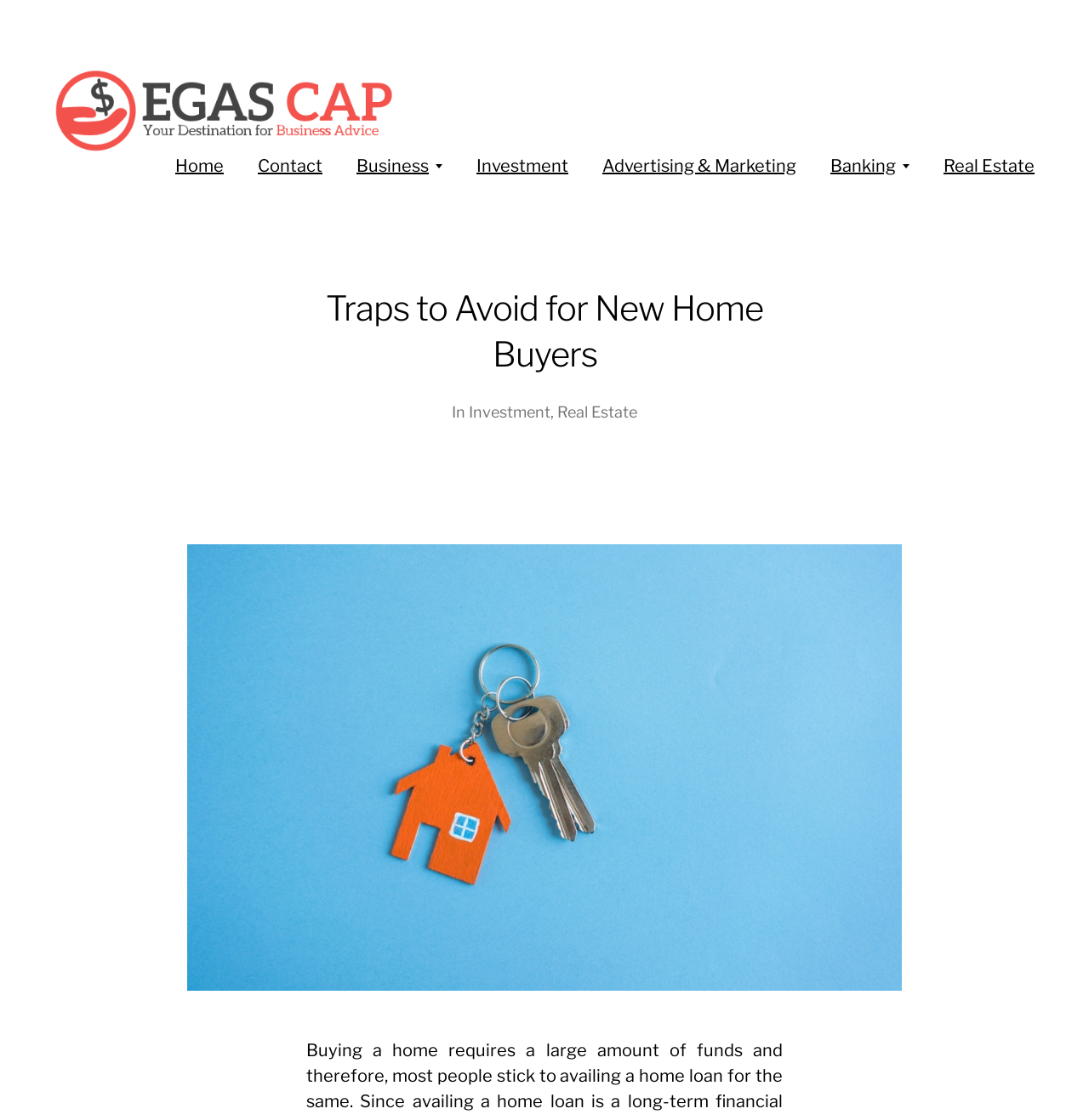What are the two related fields mentioned in the main content?
Look at the image and provide a short answer using one word or a phrase.

Investment, Real Estate